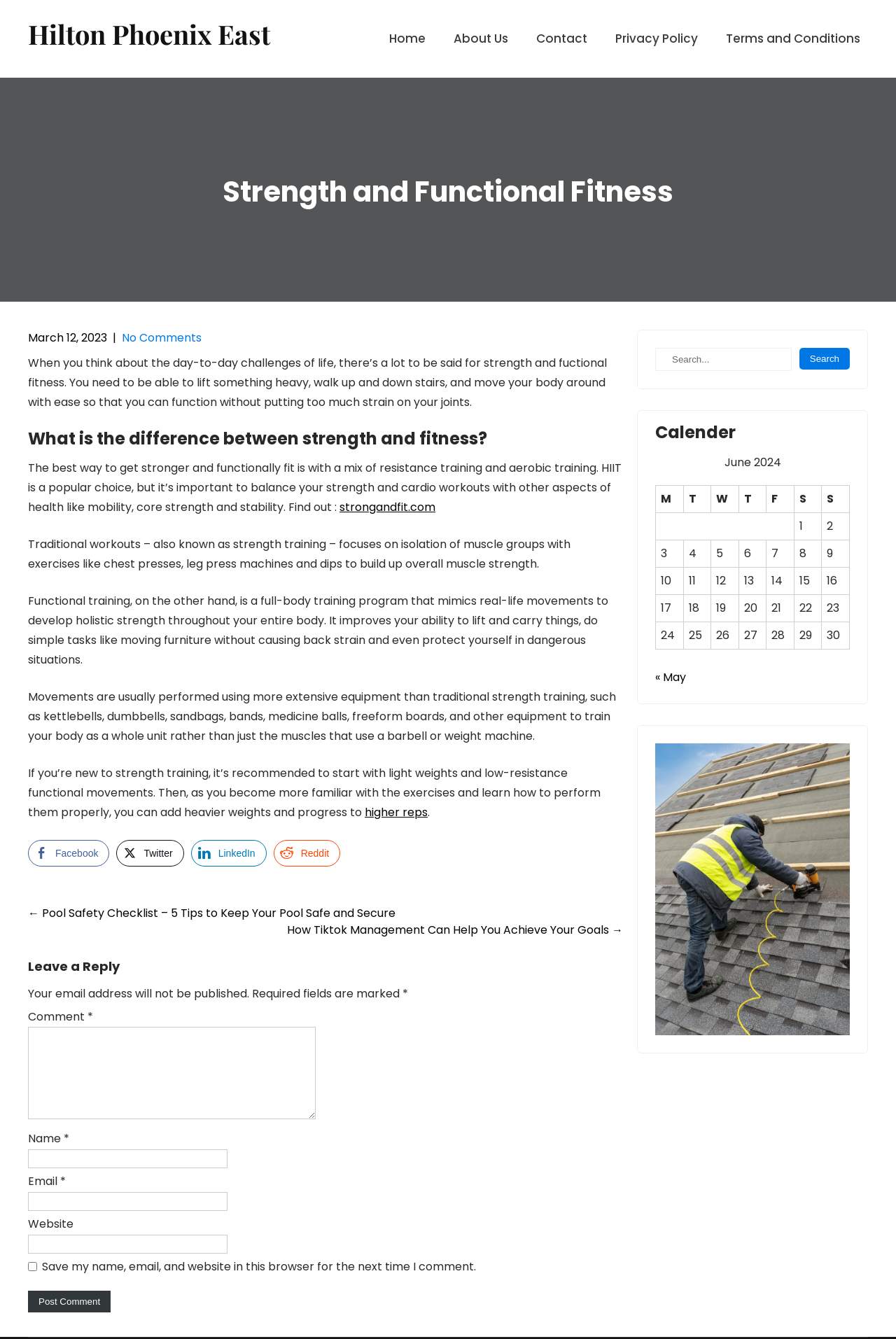Answer the question with a brief word or phrase:
What is the difference between traditional workouts and functional training?

Isolation of muscle groups vs full-body training